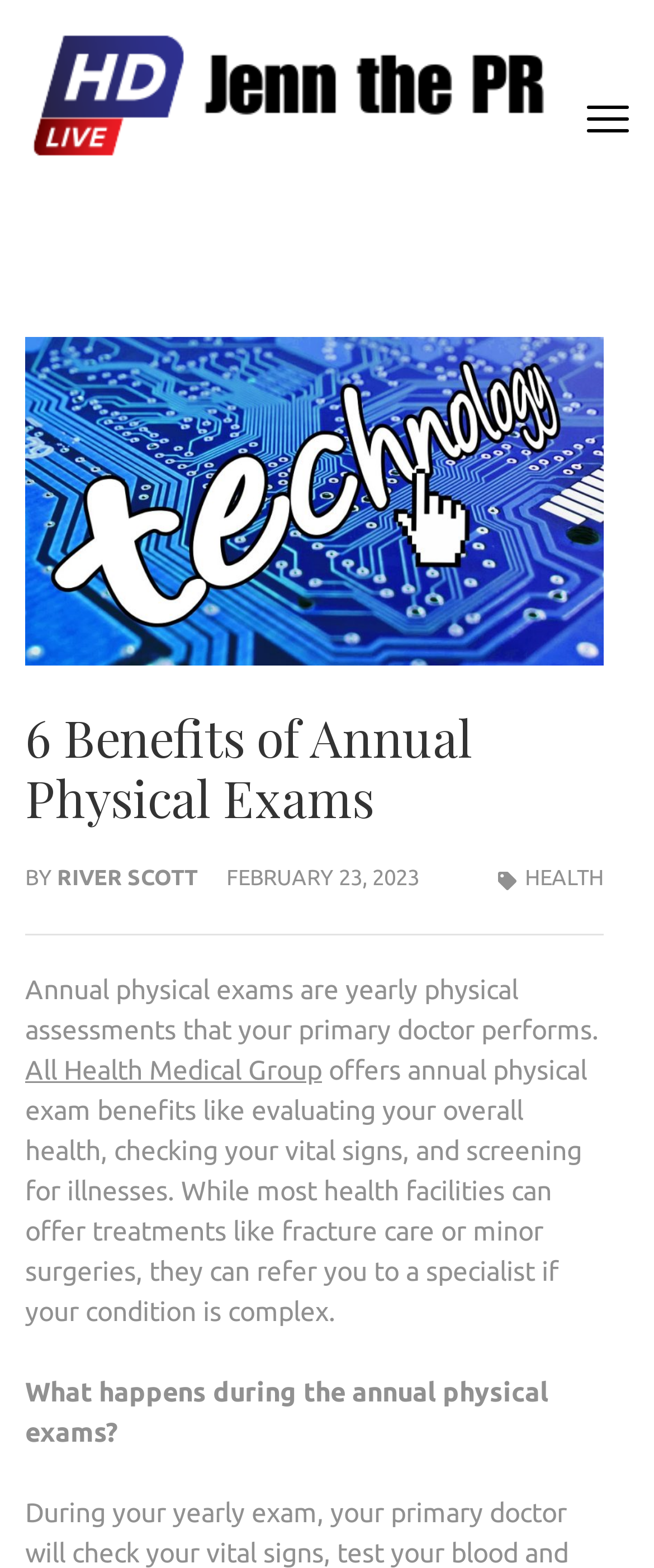Extract the heading text from the webpage.

6 Benefits of Annual Physical Exams